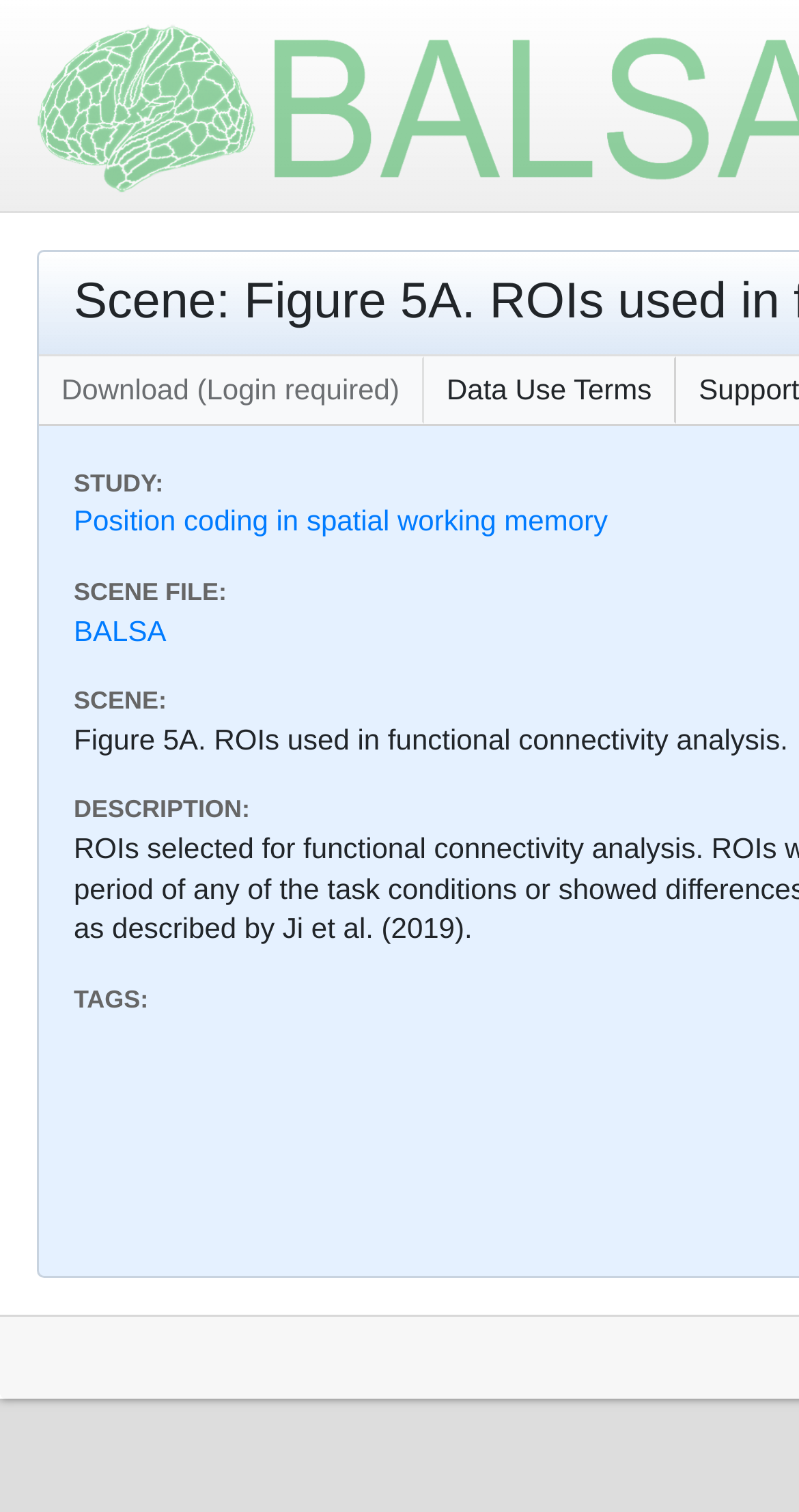What is the scene?
Examine the image and provide an in-depth answer to the question.

I found the answer by looking at the 'SCENE:' label and the text 'Figure 5A. ROIs used in functional connectivity analysis.' which is located below it, indicating that the scene is Figure 5A.